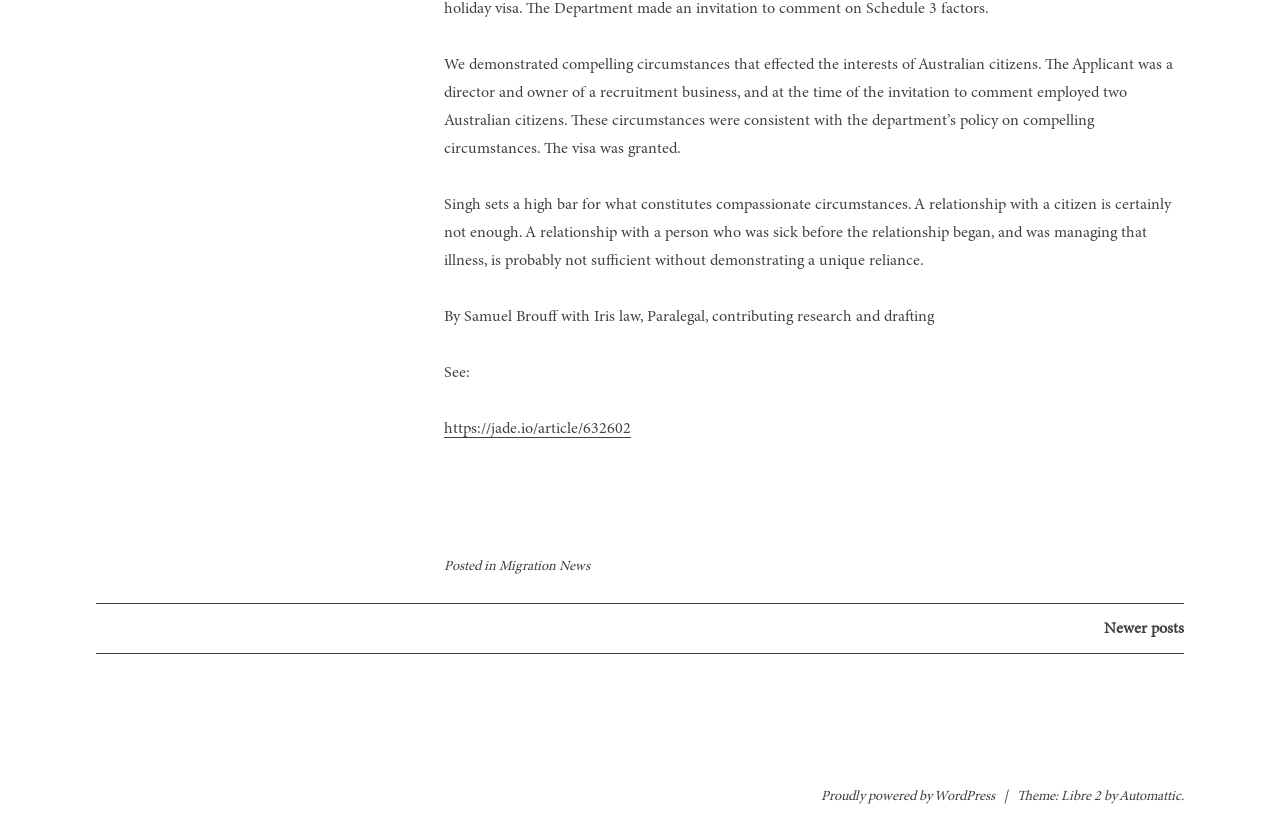What is the platform powering the website?
Refer to the image and respond with a one-word or short-phrase answer.

WordPress